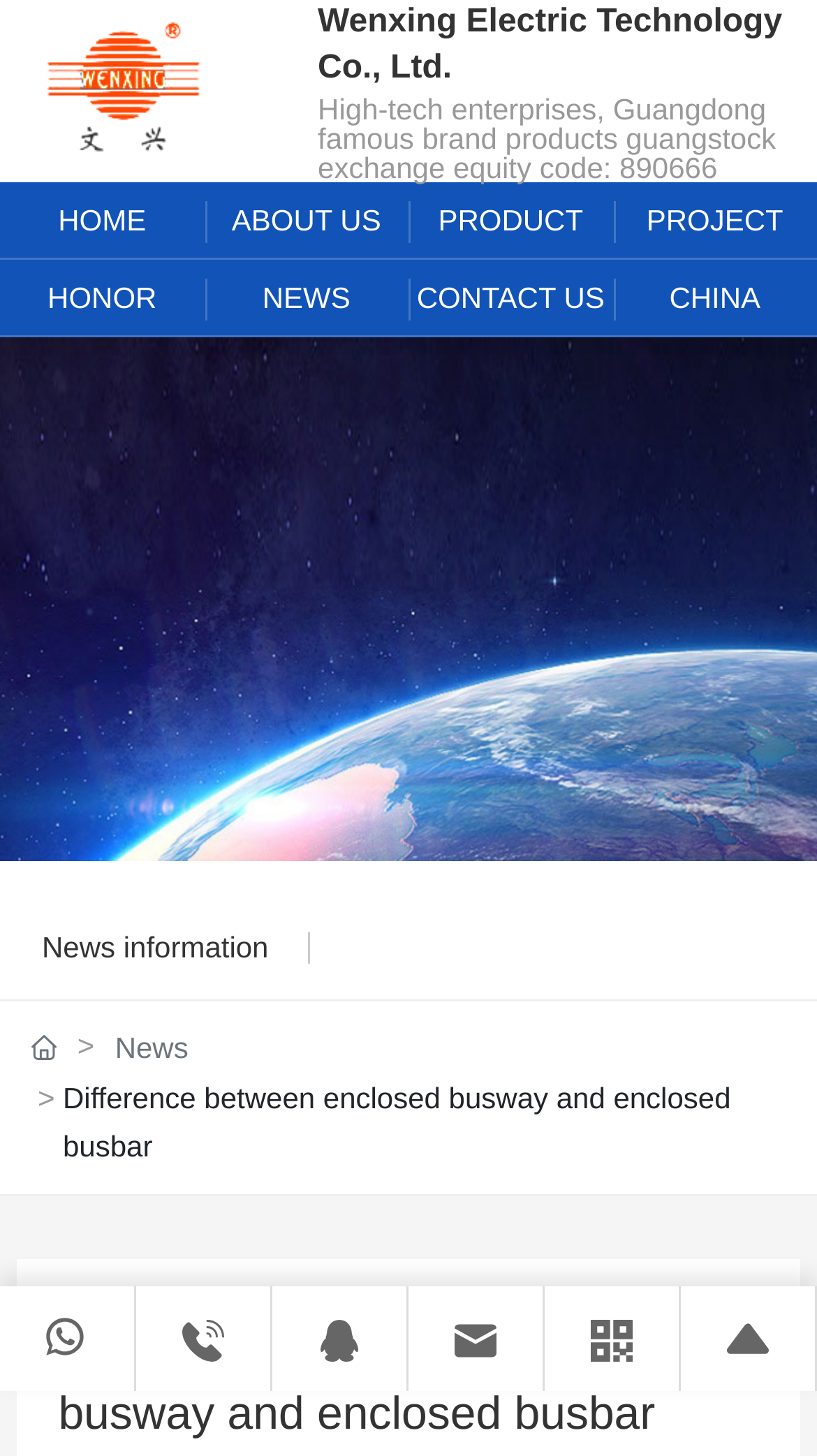Please identify the bounding box coordinates of the element's region that needs to be clicked to fulfill the following instruction: "Read the News information". The bounding box coordinates should consist of four float numbers between 0 and 1, i.e., [left, top, right, bottom].

[0.0, 0.614, 0.38, 0.686]